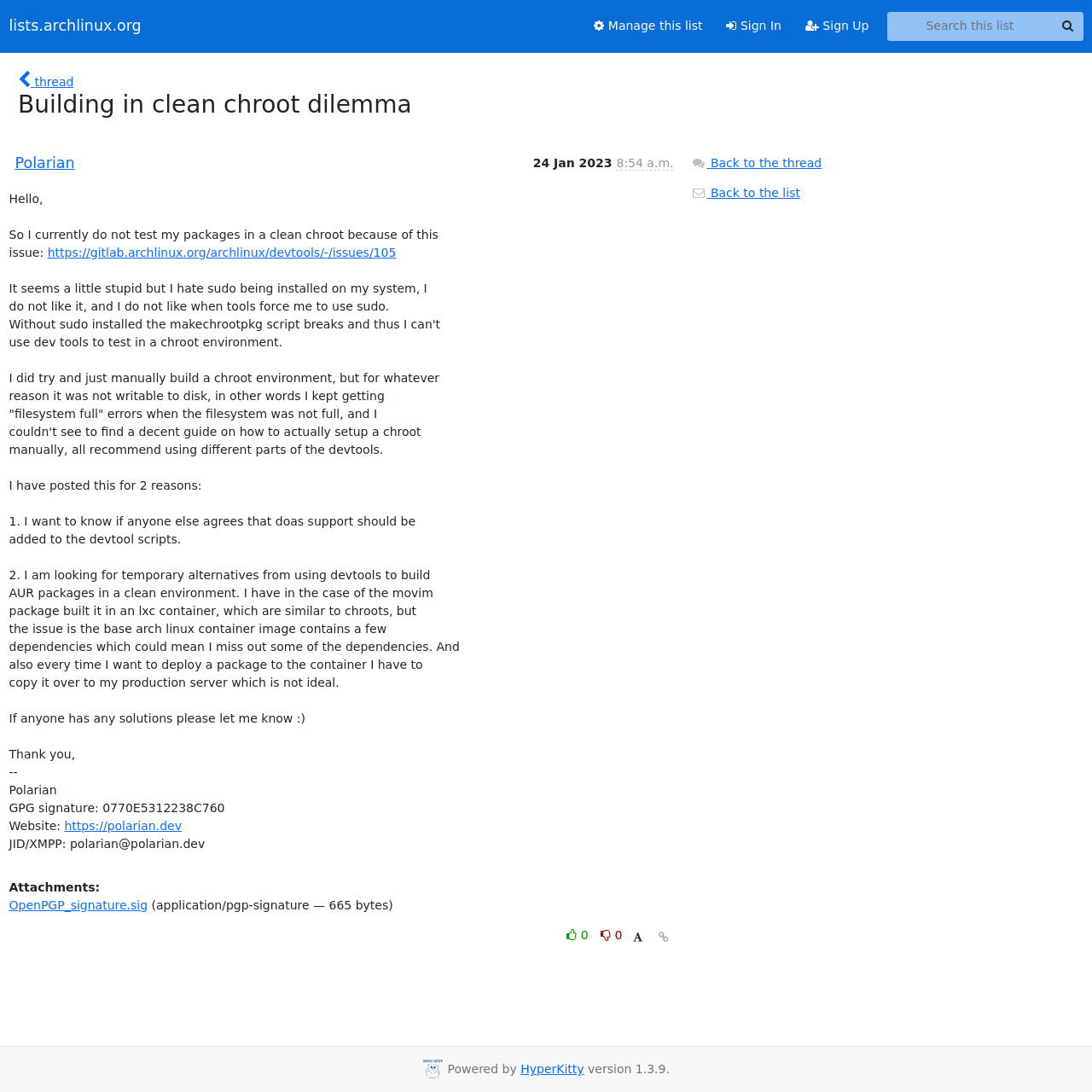What is the alternative environment used by the author?
Could you give a comprehensive explanation in response to this question?

The alternative environment used by the author is an lxc container, which is mentioned in the post as a way to build AUR packages in a clean environment, similar to a chroot.